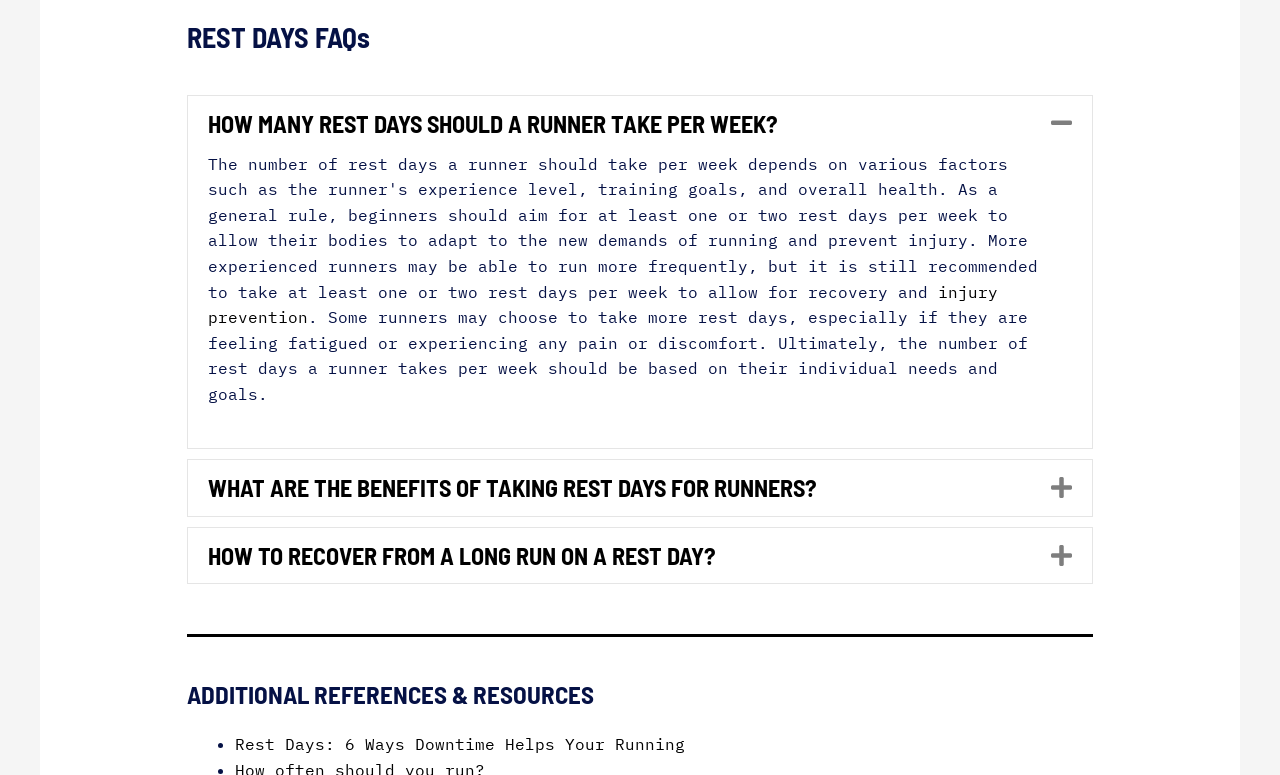What is the first resource listed in the 'ADDITIONAL REFERENCES & RESOURCES' section?
Answer the question with a thorough and detailed explanation.

The first resource listed in the 'ADDITIONAL REFERENCES & RESOURCES' section is a link titled 'Rest Days: 6 Ways Downtime Helps Your Running', which is likely an article or webpage about the benefits of rest days for runners.